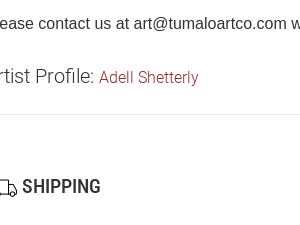Use a single word or phrase to answer the question: What is the focus of the surrounding text?

Customer service